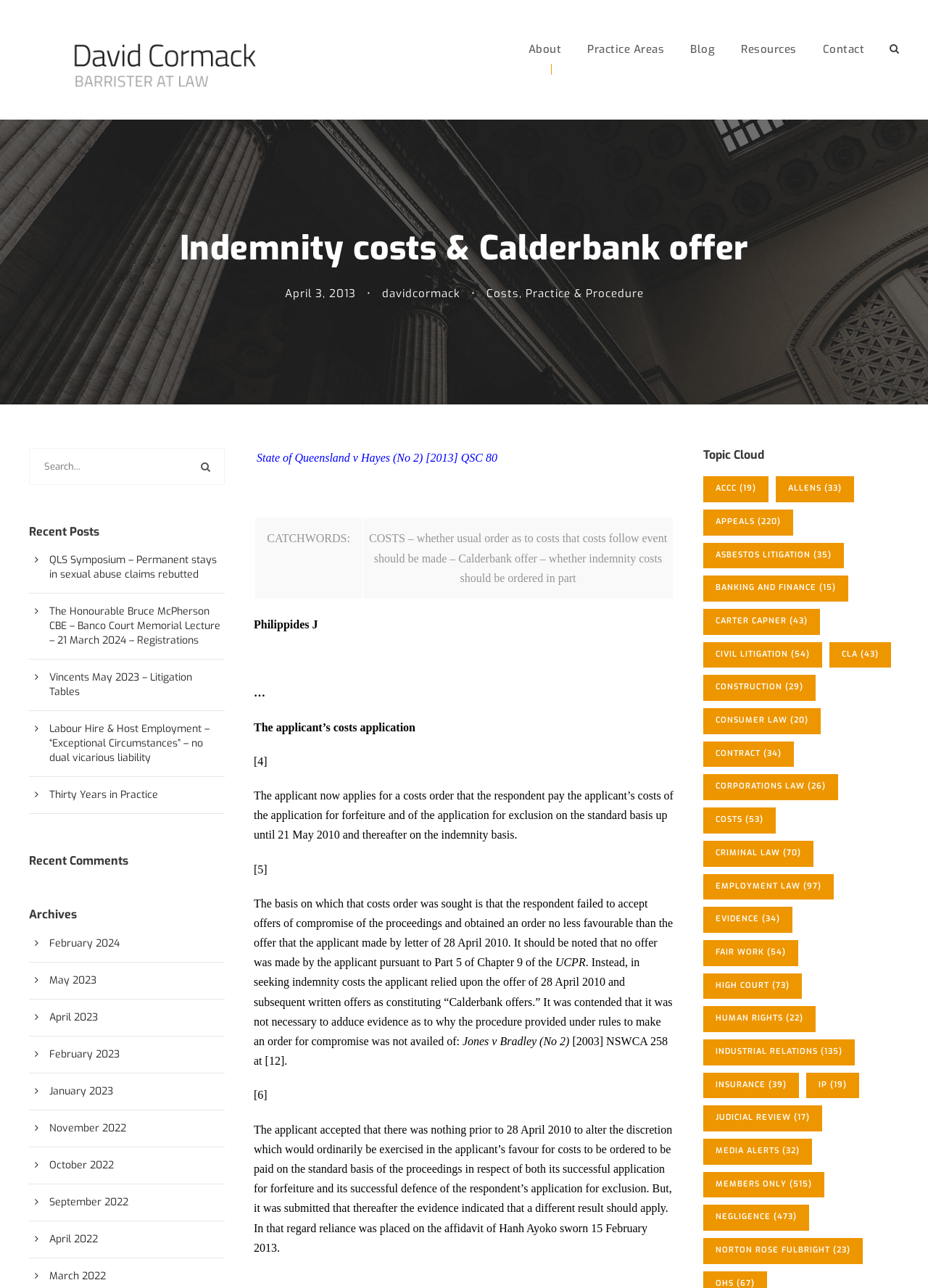What is the title of the webpage?
Please provide a comprehensive answer based on the details in the screenshot.

The title of the webpage is obtained from the heading element with bounding box coordinates [0.031, 0.178, 0.969, 0.209], which is 'Indemnity costs & Calderbank offer'.